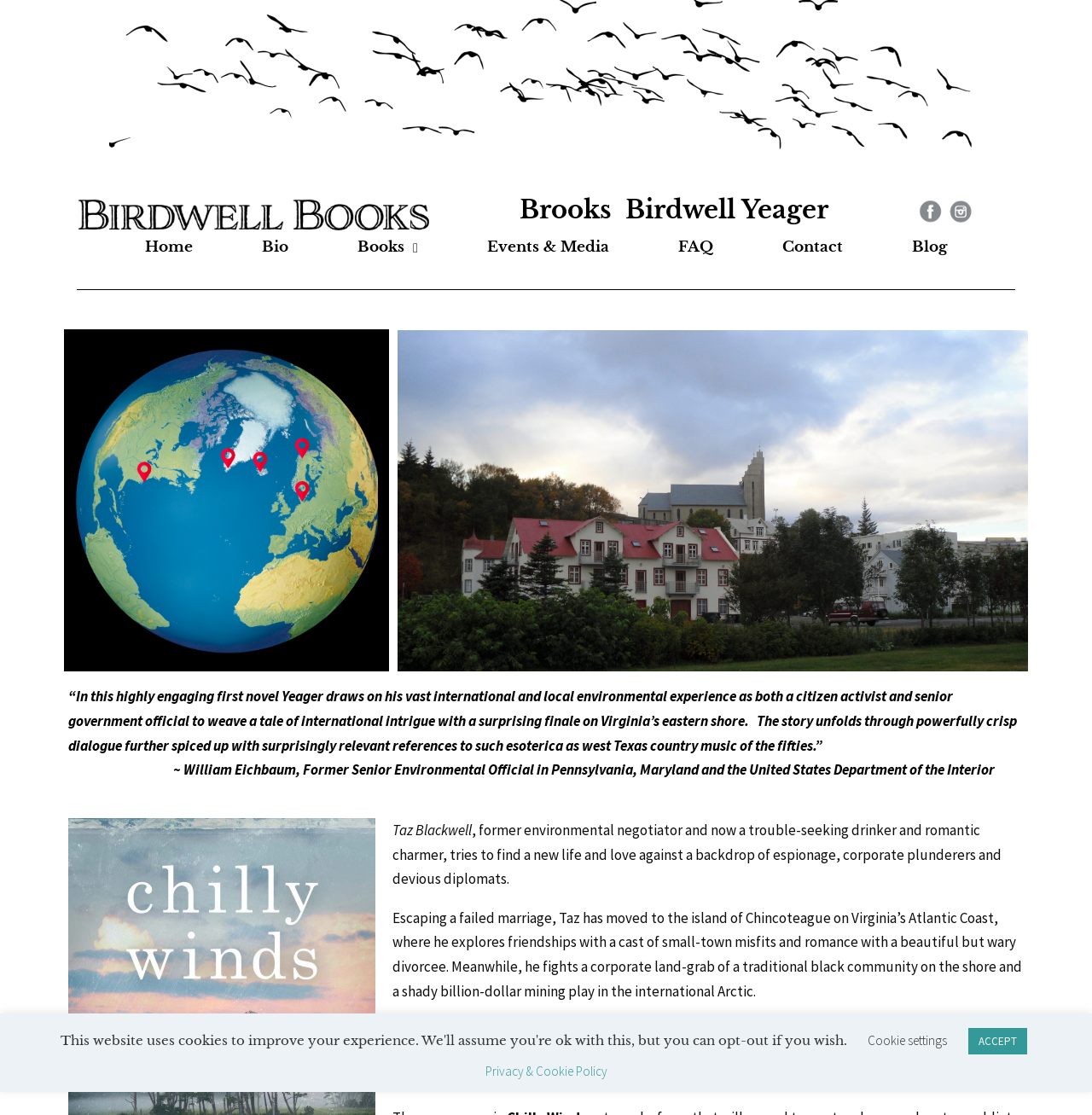Please find the bounding box coordinates of the element's region to be clicked to carry out this instruction: "Go to the Events & Media page".

[0.43, 0.205, 0.573, 0.24]